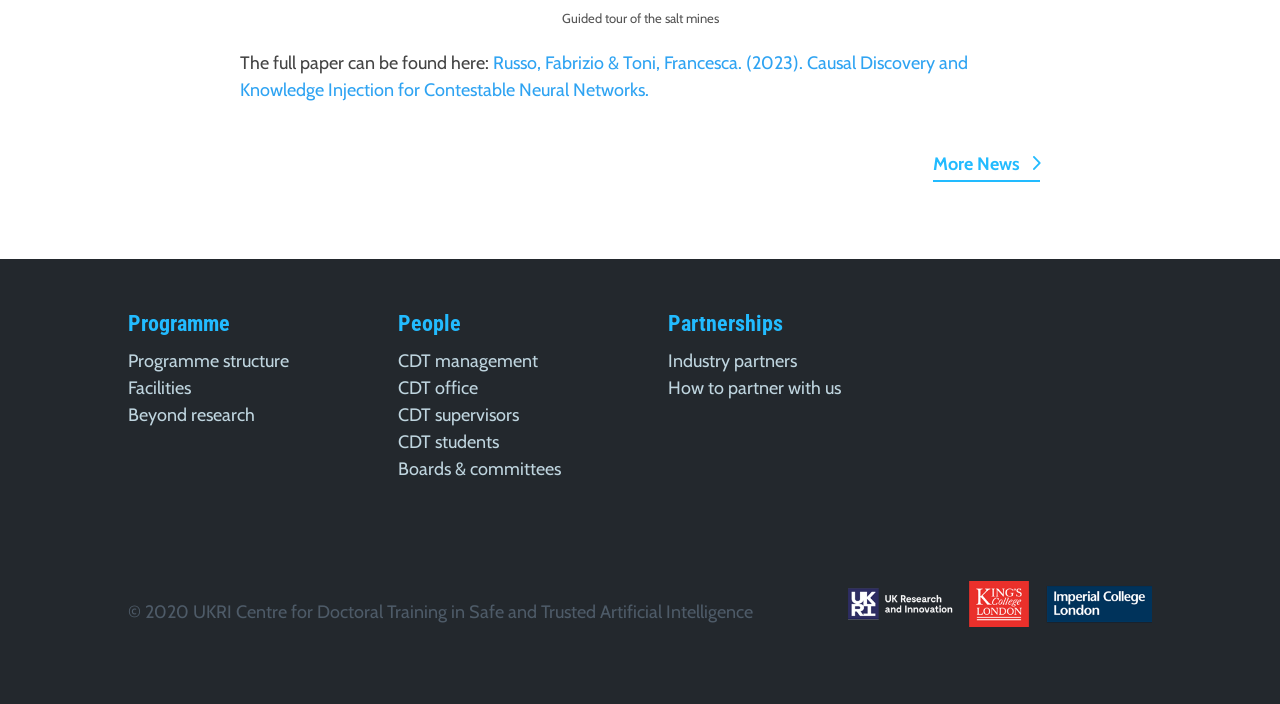Determine the bounding box coordinates for the area that needs to be clicked to fulfill this task: "Learn about the people". The coordinates must be given as four float numbers between 0 and 1, i.e., [left, top, right, bottom].

[0.311, 0.441, 0.36, 0.477]